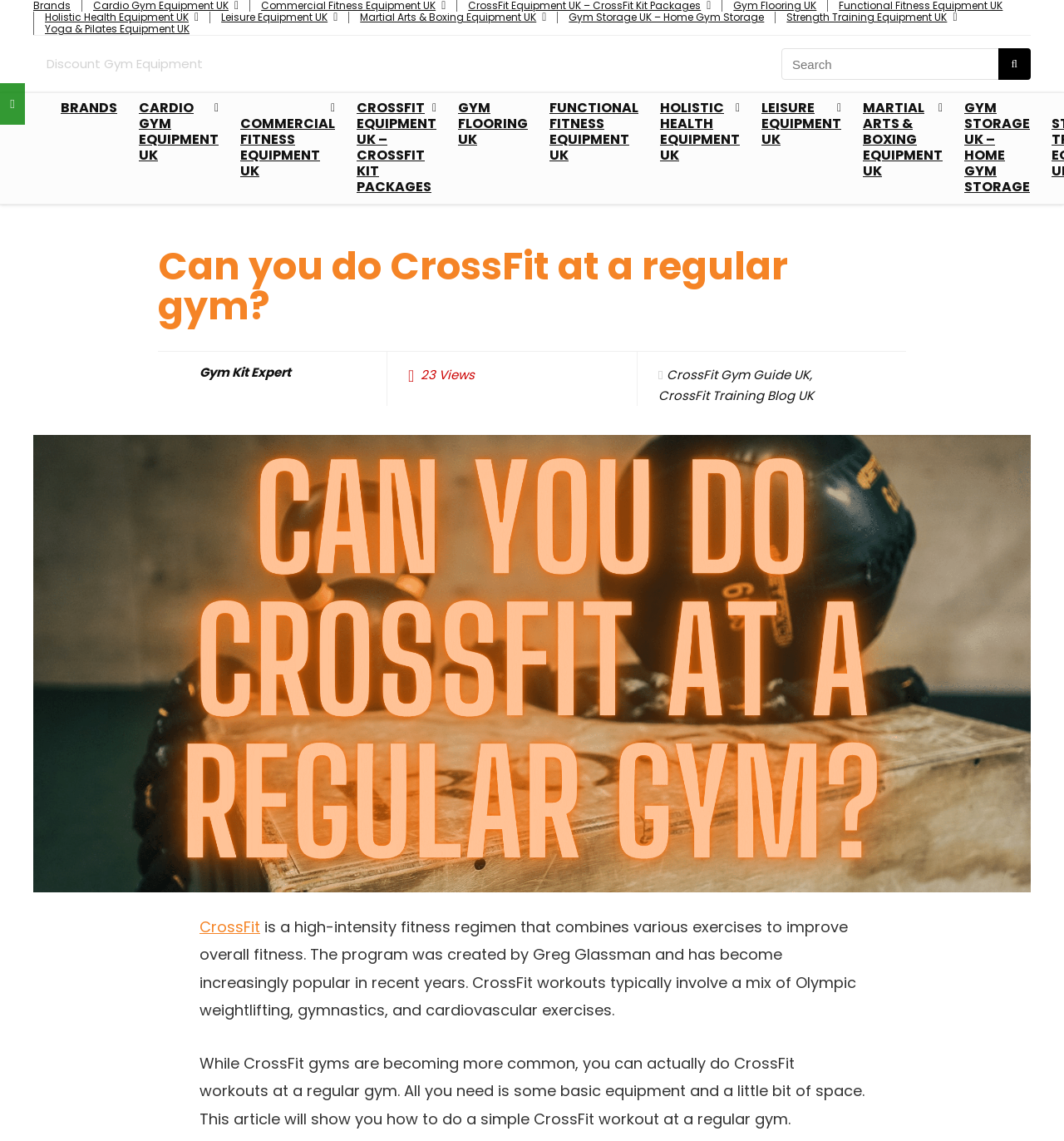What type of exercises are involved in CrossFit workouts?
Look at the image and answer with only one word or phrase.

Olympic weightlifting, gymnastics, and cardiovascular exercises